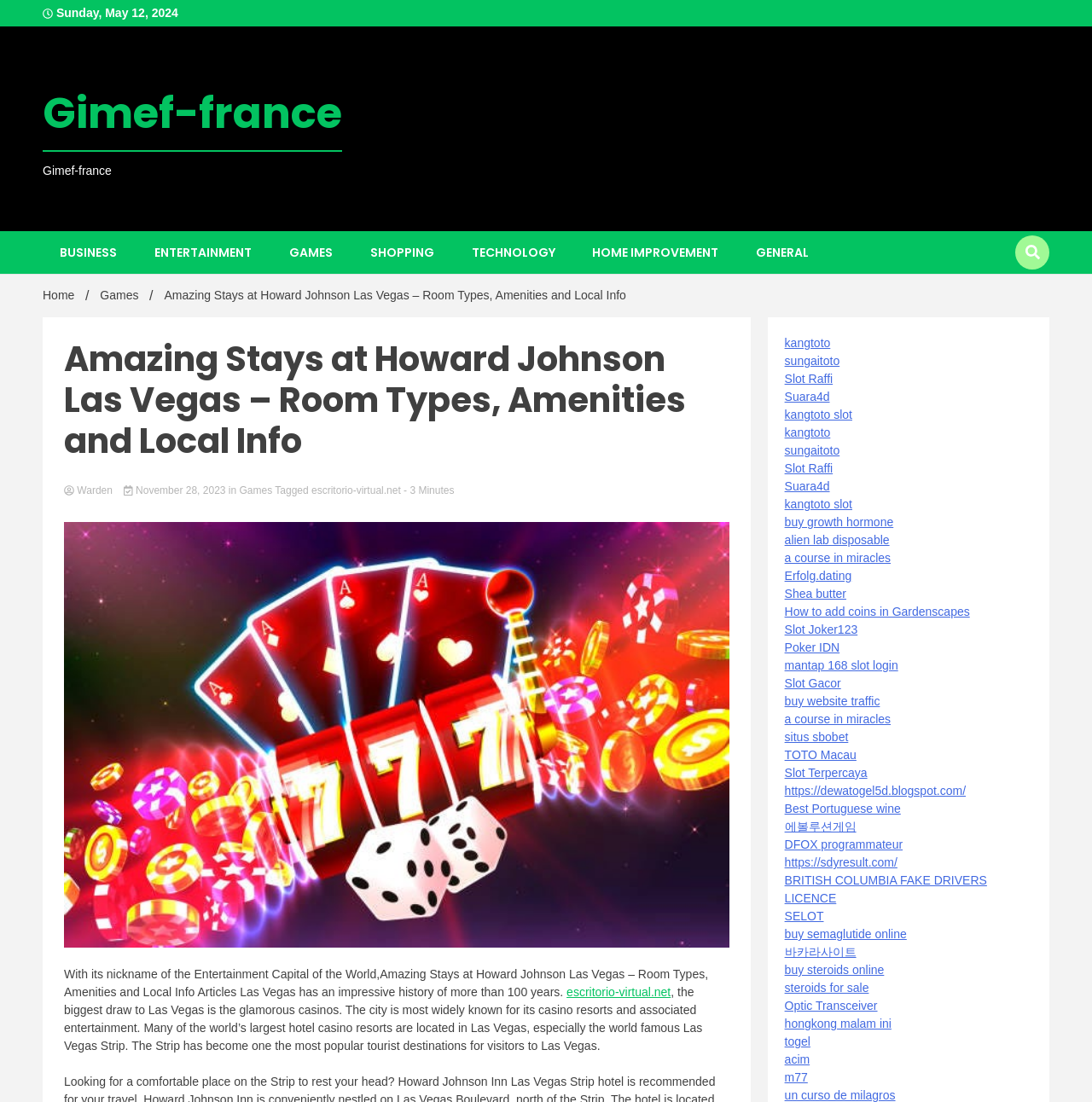Determine the bounding box coordinates of the section to be clicked to follow the instruction: "Click on TECHNOLOGY". The coordinates should be given as four float numbers between 0 and 1, formatted as [left, top, right, bottom].

[0.416, 0.21, 0.524, 0.248]